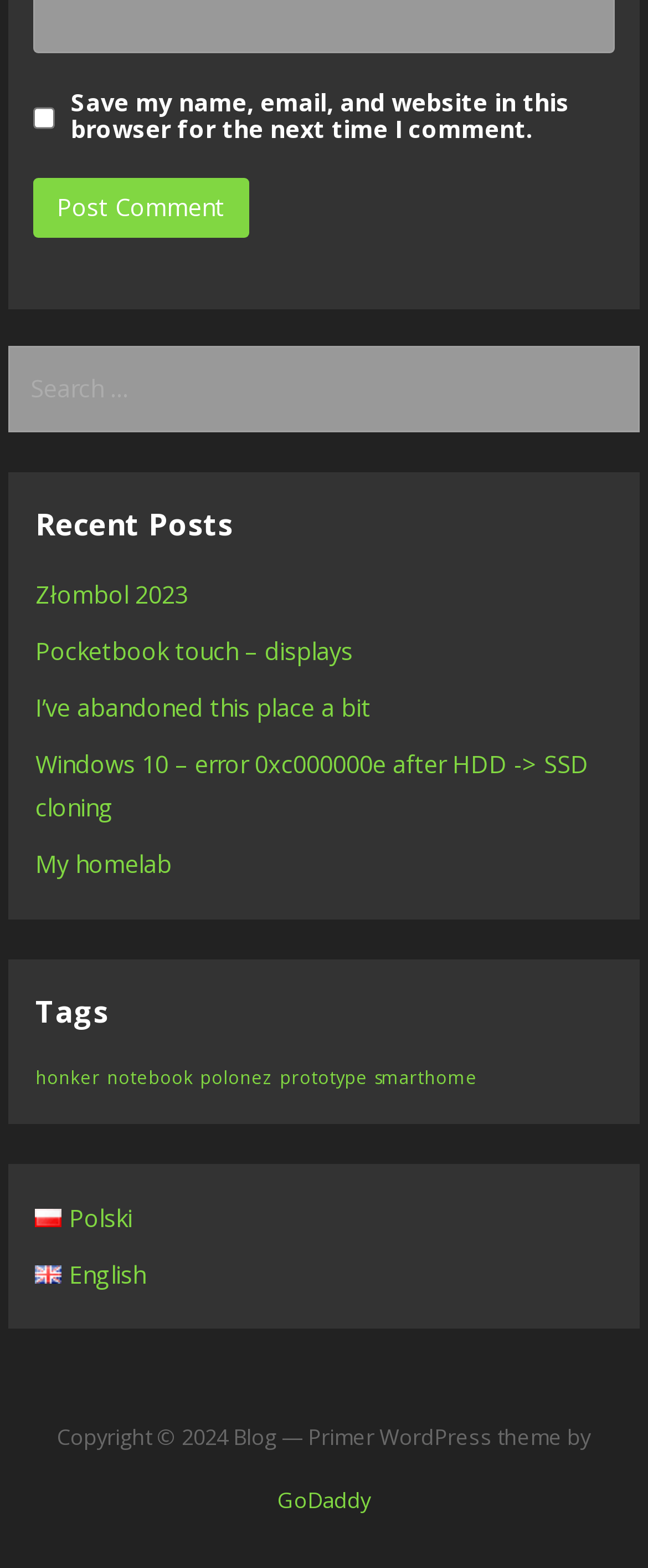How many tags are listed on the webpage?
Please analyze the image and answer the question with as much detail as possible.

I counted the number of tags listed on the webpage, which are 'honker', 'notebook', 'polonez', 'prototype', and 'smarthome'. There are 5 tags in total.